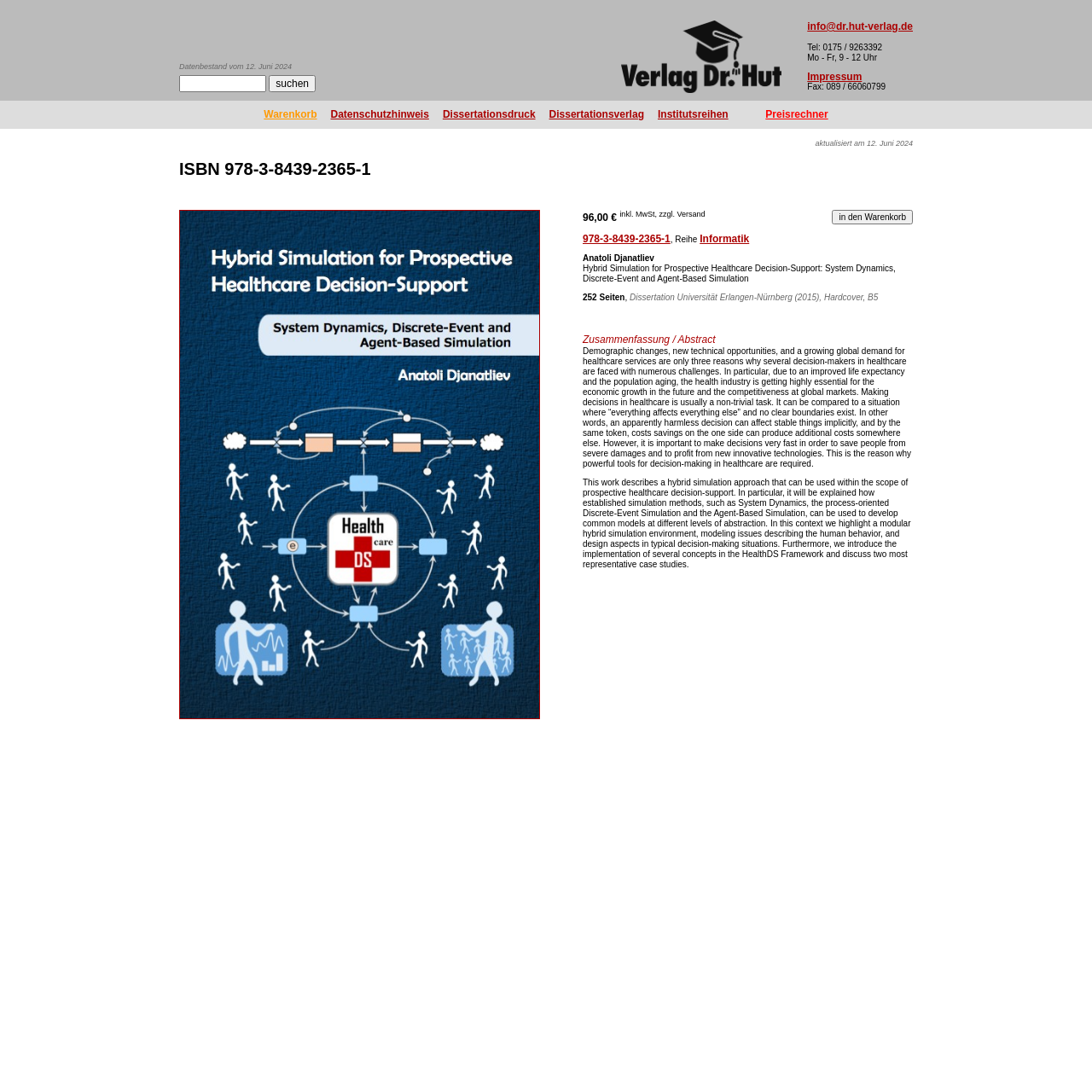What is the publication year of the book?
Please ensure your answer is as detailed and informative as possible.

I found the publication year of the book by looking at the section where the book's details are displayed. The publication year is mentioned as 'Dissertation Universität Erlangen-Nürnberg (2015)', which indicates that the book was published in 2015.